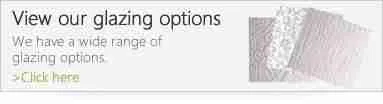Refer to the image and provide a thorough answer to this question:
What type of windows are the glazing options related to?

The banner highlights the glazing options specifically designed for modern uPVC windows, implying that the company offers customization possibilities and quality products for this type of window.